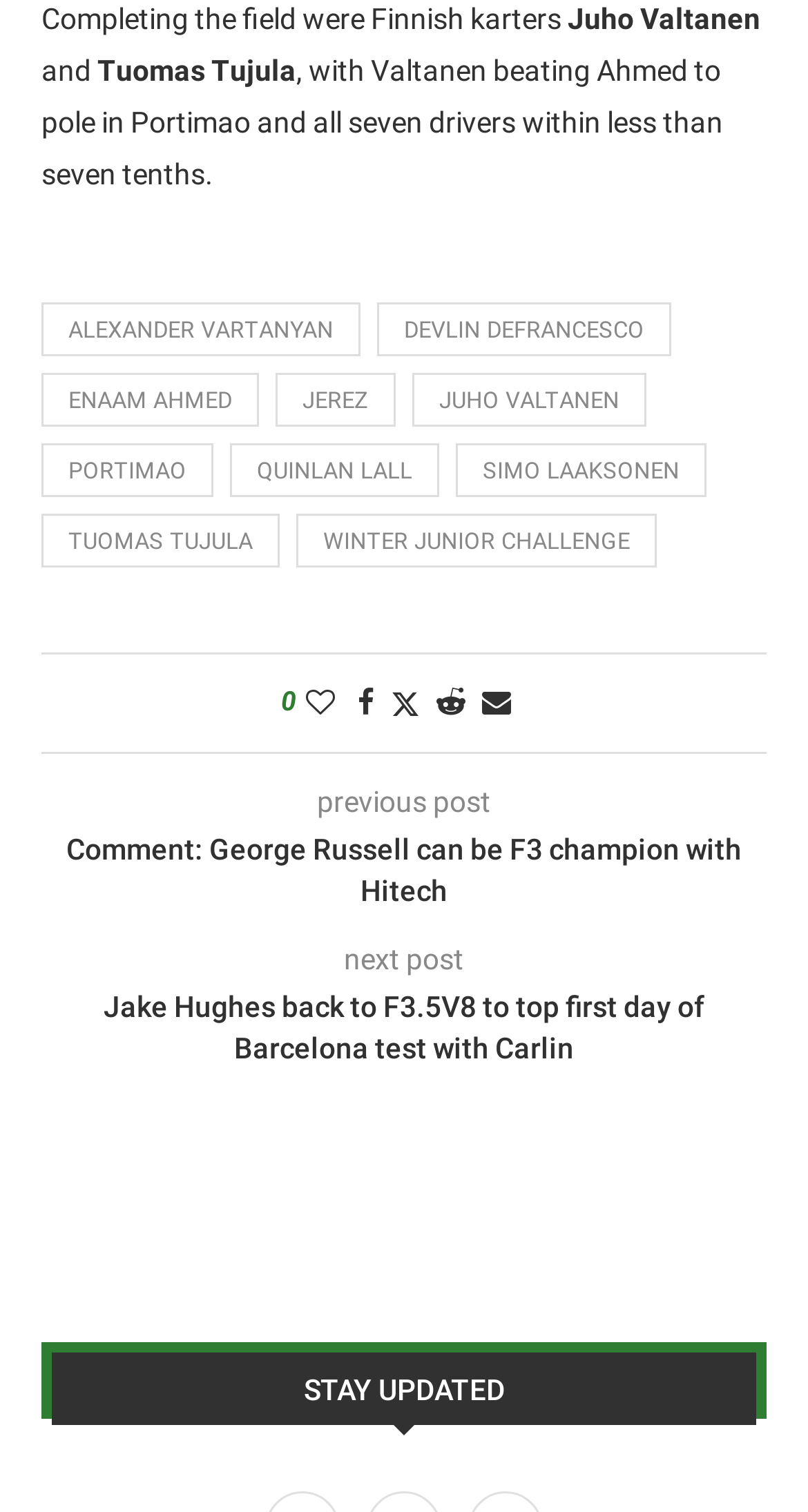Answer this question in one word or a short phrase: What is the text above the link 'Comment: George Russell can be F3 champion with Hitech'?

previous post